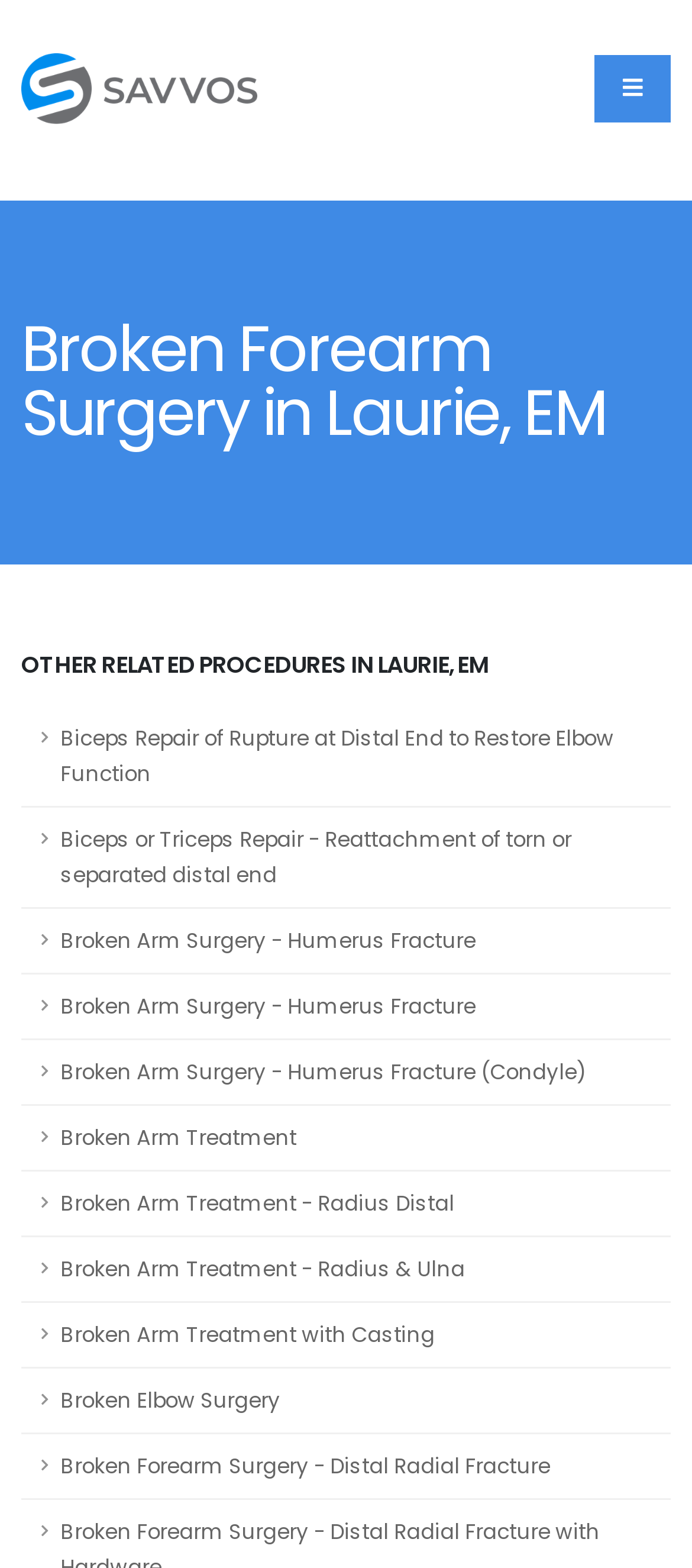Please respond to the question with a concise word or phrase:
What is the location mentioned on the webpage?

Laurie, EM